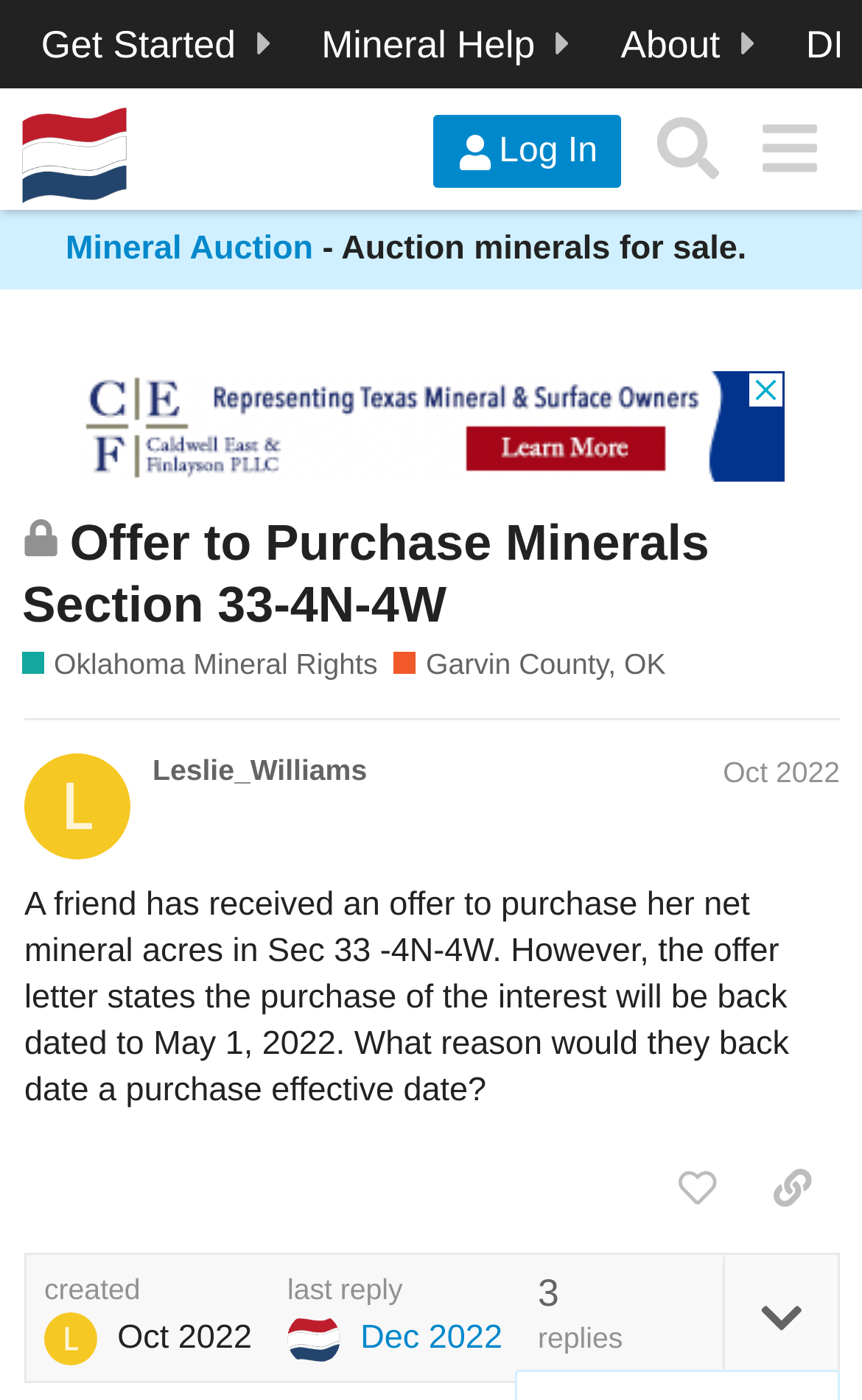Please answer the following query using a single word or phrase: 
What is the concern about the offer letter?

Backdated purchase